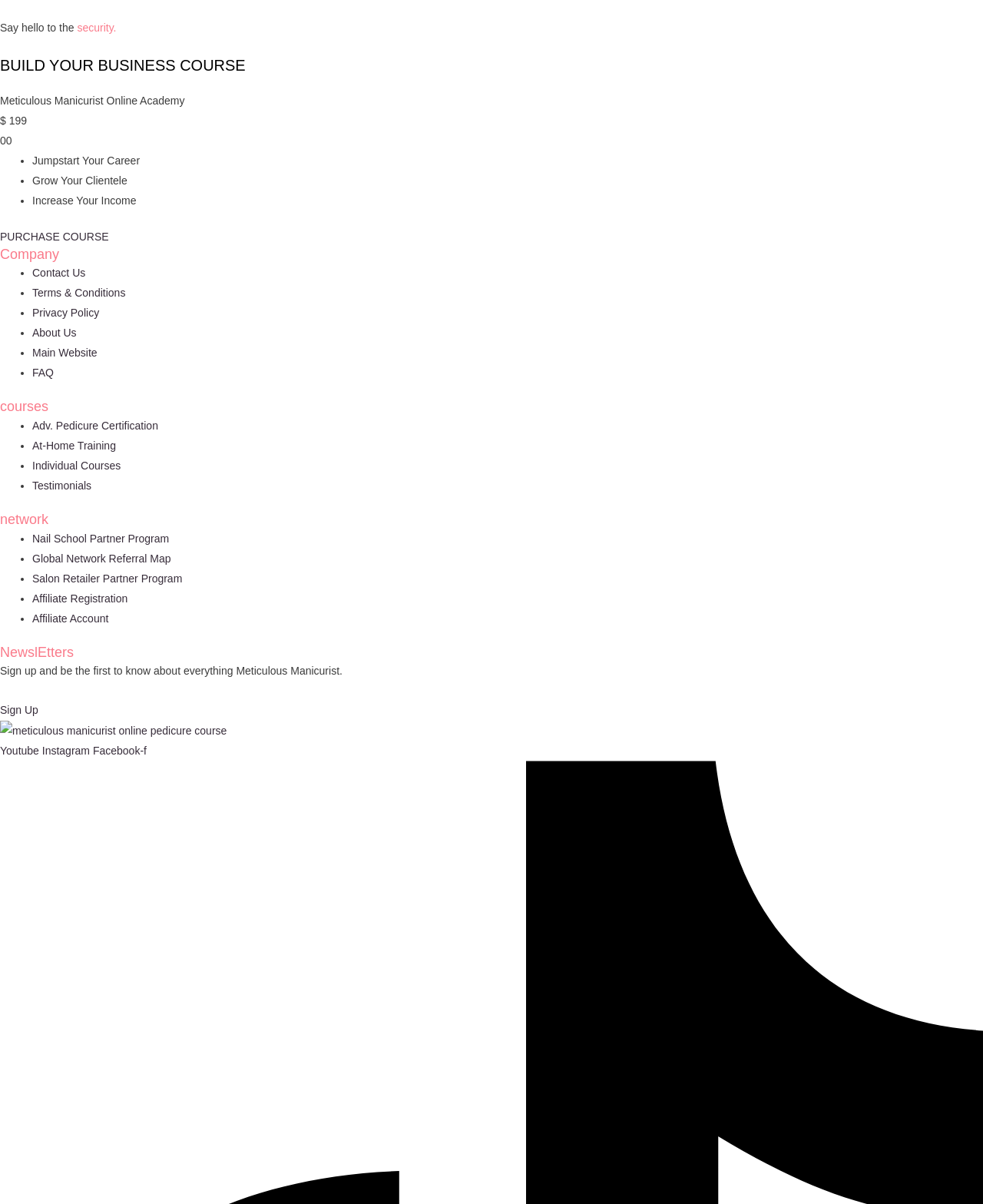Please provide the bounding box coordinate of the region that matches the element description: alt="meticulous manicurist online pedicure course". Coordinates should be in the format (top-left x, top-left y, bottom-right x, bottom-right y) and all values should be between 0 and 1.

[0.0, 0.601, 0.231, 0.611]